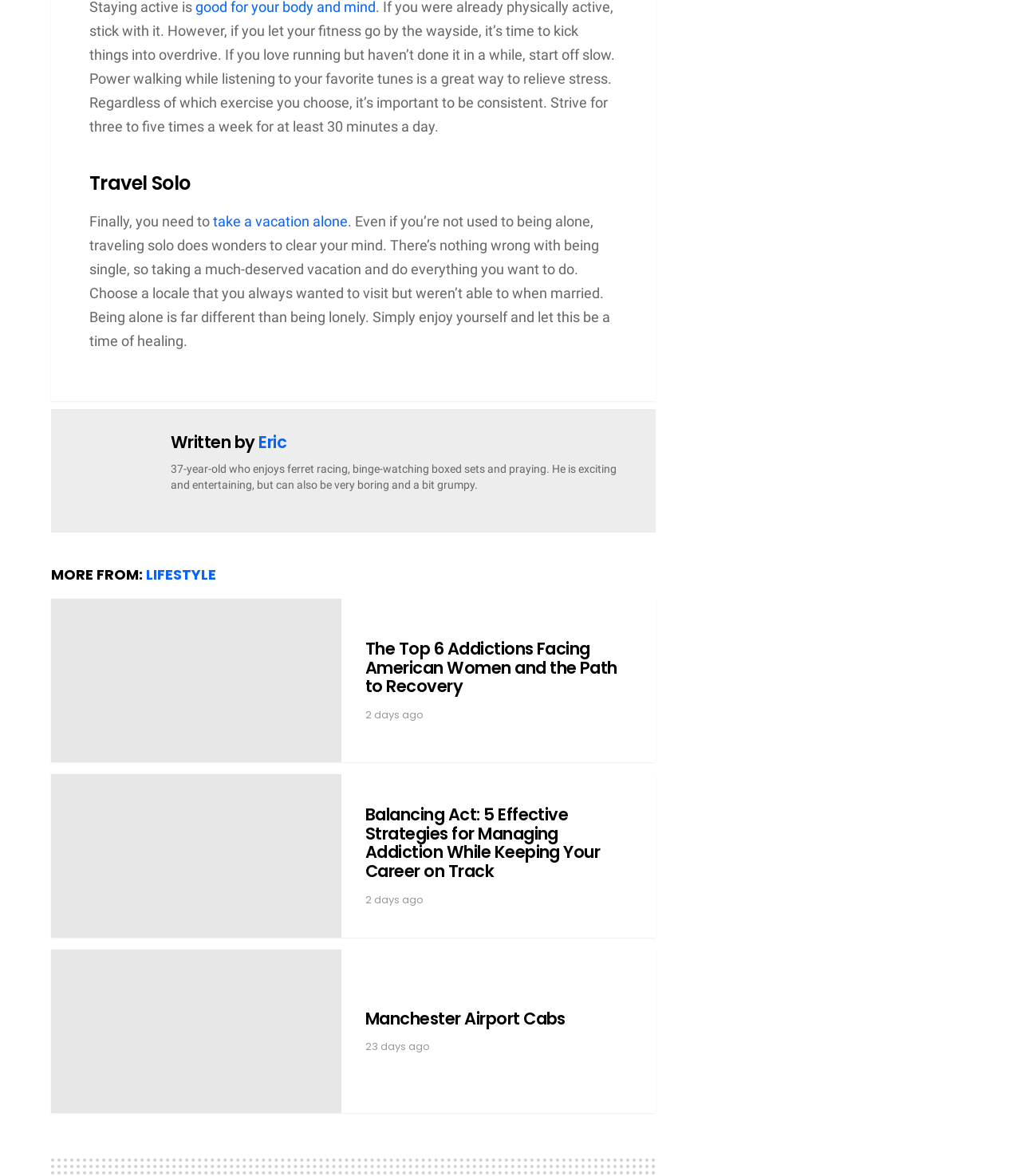Identify the bounding box coordinates of the clickable section necessary to follow the following instruction: "click the link to read about taking a vacation alone". The coordinates should be presented as four float numbers from 0 to 1, i.e., [left, top, right, bottom].

[0.205, 0.181, 0.341, 0.195]